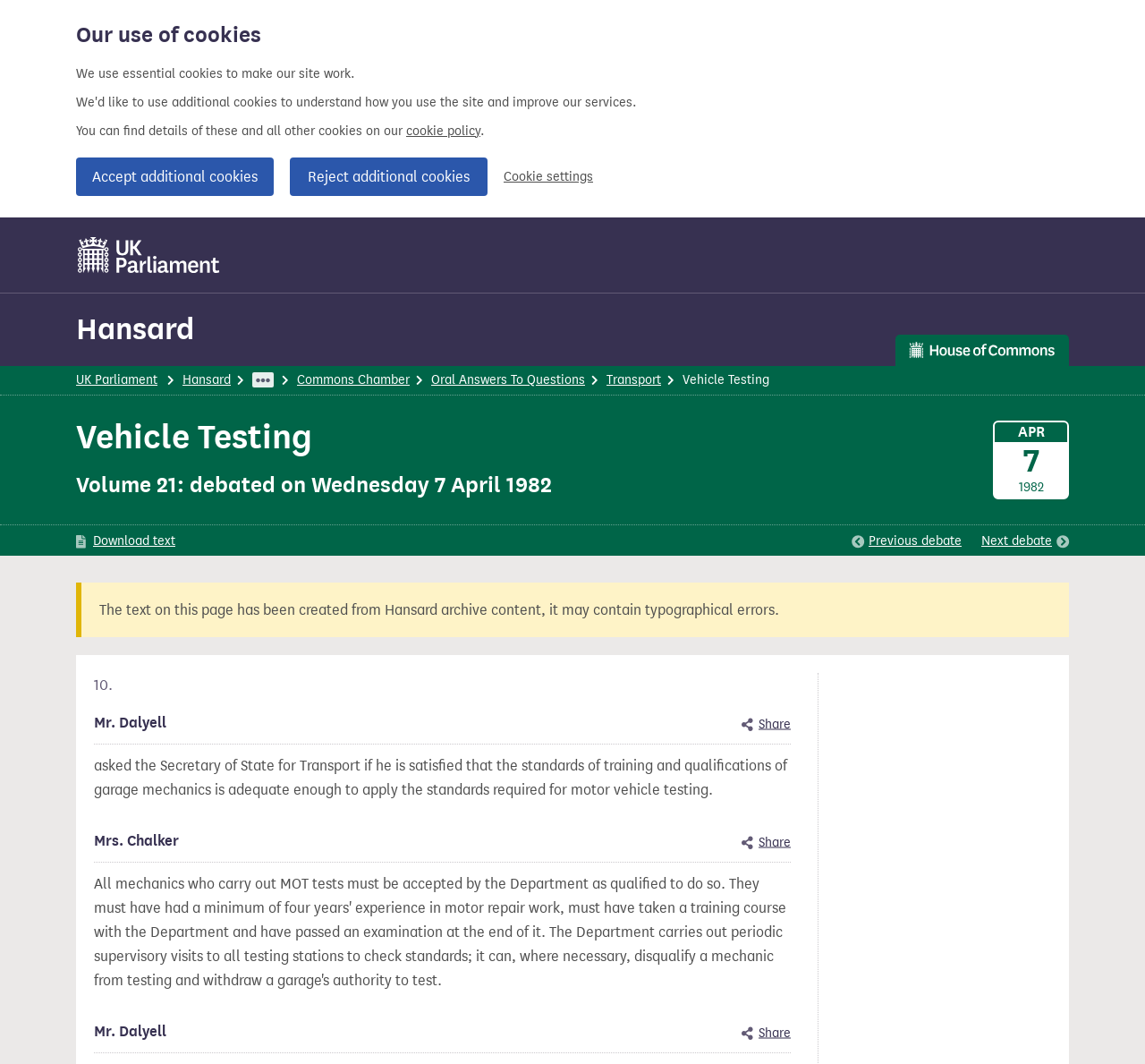What is the topic of the debate?
Using the details shown in the screenshot, provide a comprehensive answer to the question.

I determined the answer by looking at the heading 'Vehicle Testing' and the context of the webpage, which appears to be a record of a debate in the UK Parliament.